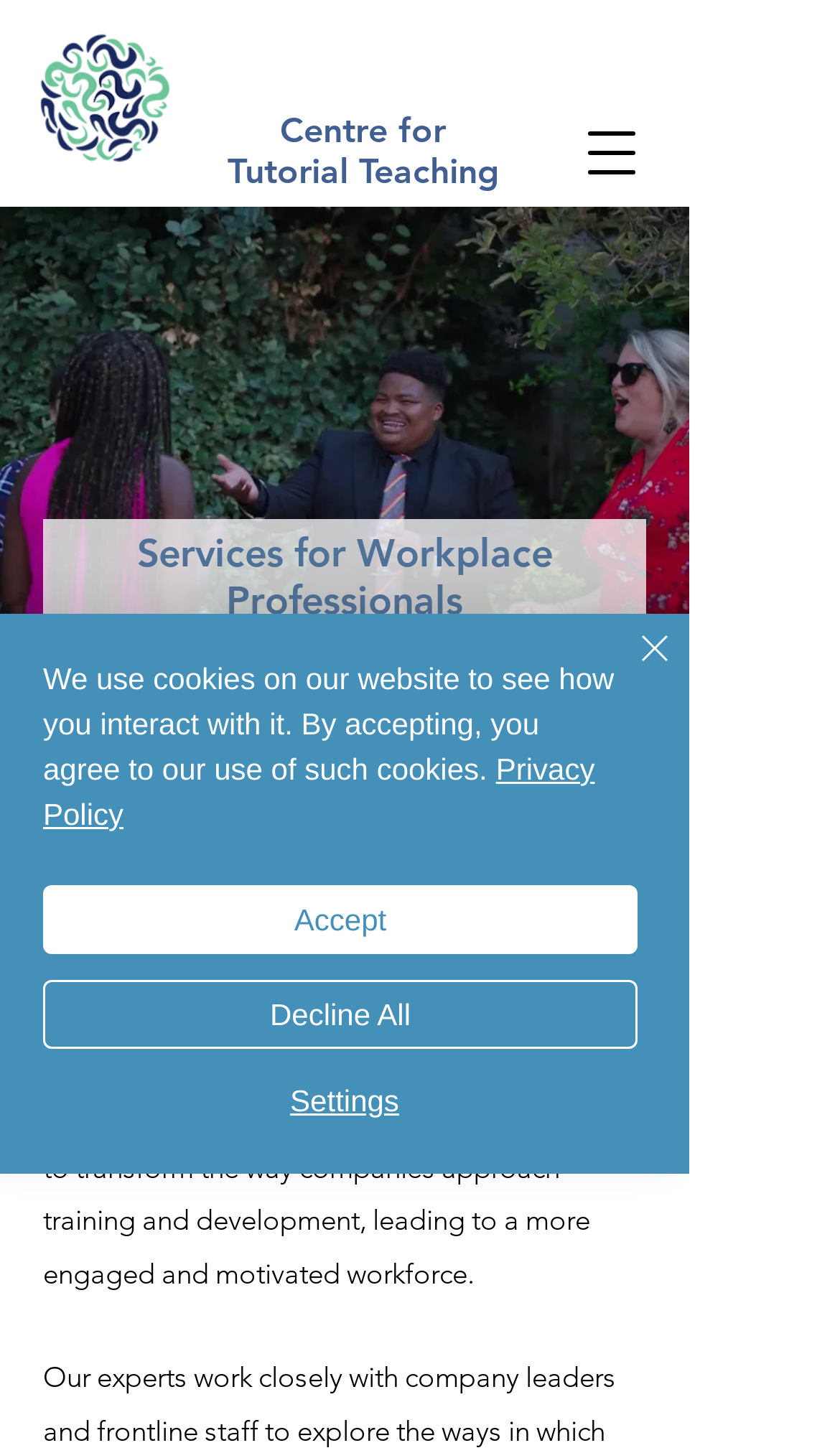Please find and report the bounding box coordinates of the element to click in order to perform the following action: "Visit Centre For Tutorial Teaching website". The coordinates should be expressed as four float numbers between 0 and 1, in the format [left, top, right, bottom].

[0.044, 0.021, 0.205, 0.114]